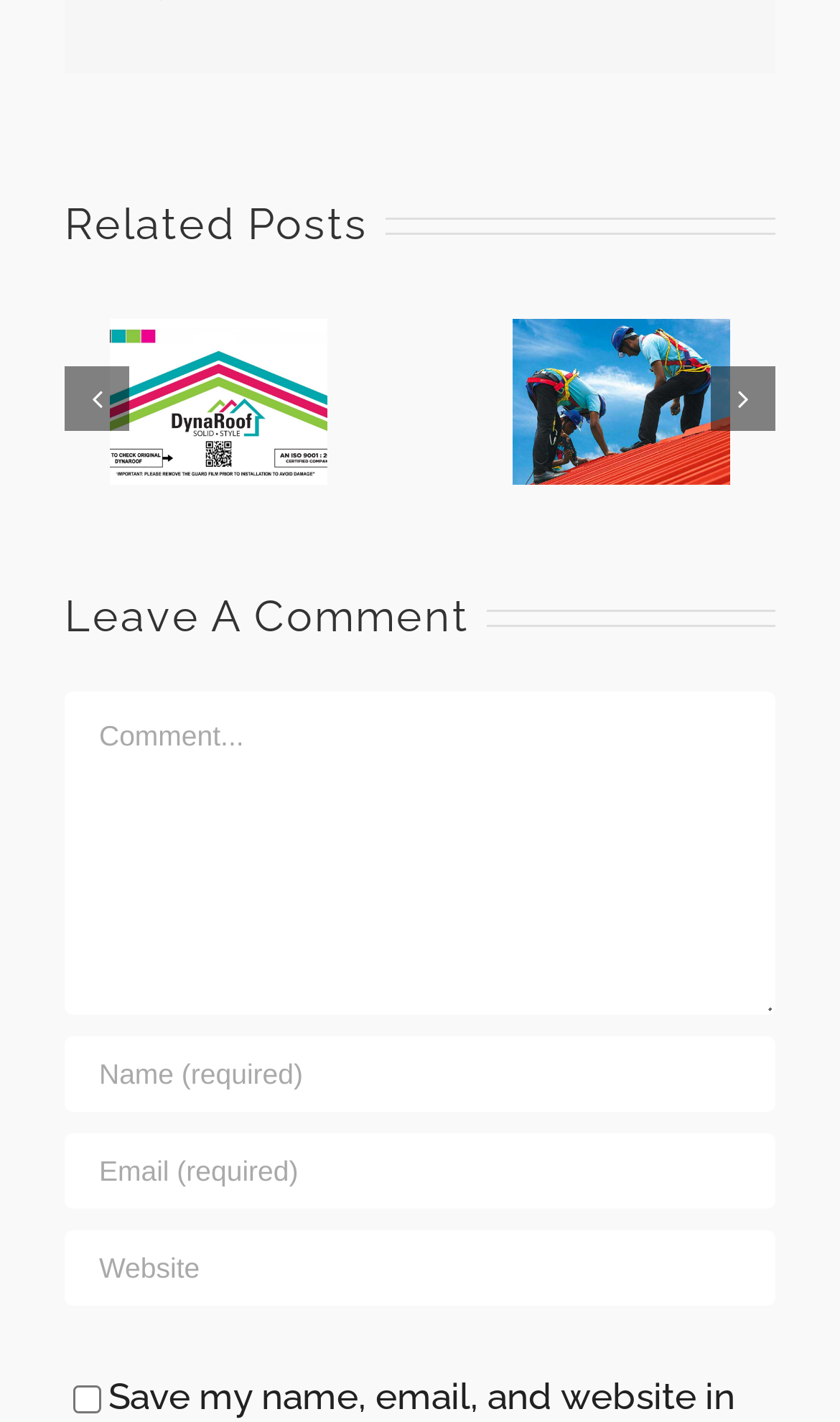What is the title of the second heading element?
Please use the visual content to give a single word or phrase answer.

How To Choose The Best Metal Roofing Sheets For Your Home